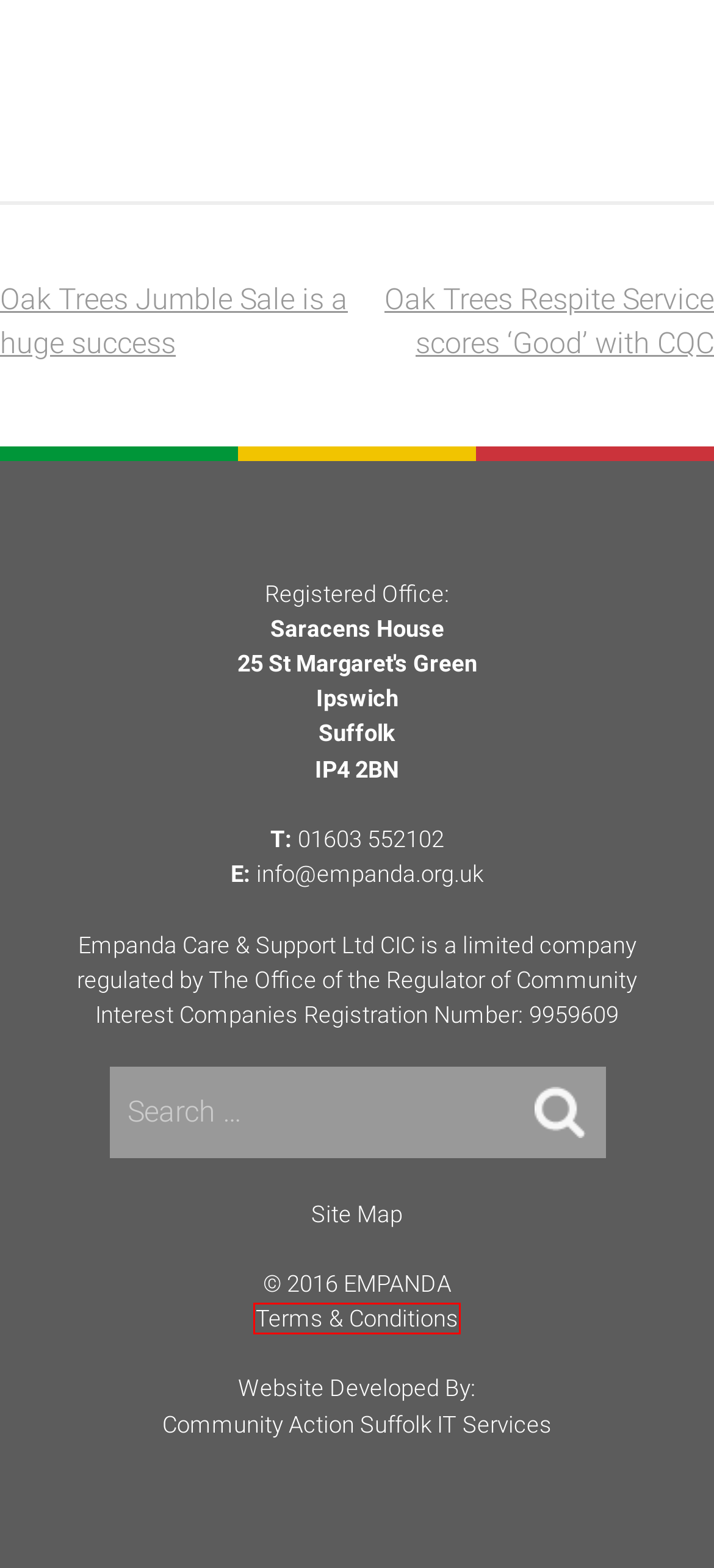You are provided with a screenshot of a webpage that includes a red rectangle bounding box. Please choose the most appropriate webpage description that matches the new webpage after clicking the element within the red bounding box. Here are the candidates:
A. Terms and conditions – EMPANDA
B. Uncategorised – EMPANDA
C. About us – EMPANDA
D. Oak Trees Respite Service scores ‘Good’ with CQC – EMPANDA
E. Site Map – EMPANDA
F. Community Action Suffolk IT Services
G. Oak Trees Jumble Sale is a huge success – EMPANDA
H. EMPANDA

A